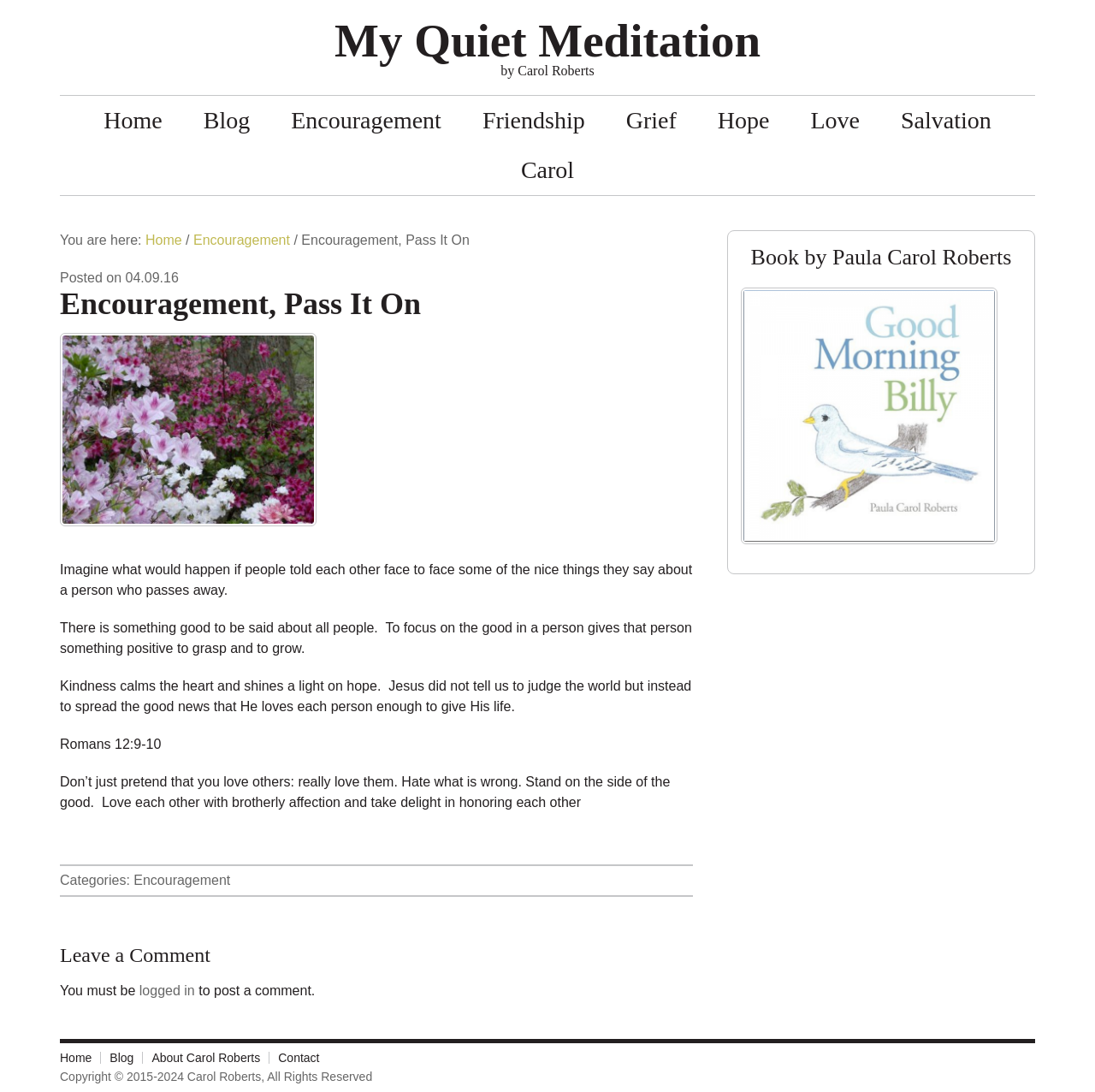Describe the entire webpage, focusing on both content and design.

This webpage is titled "Encouragement, Pass It On - My Quiet Meditation" and has a navigation menu at the top with links to "Home", "Blog", "Encouragement", "Friendship", "Grief", "Hope", "Love", "Salvation", and "Carol". Below the navigation menu, there is a breadcrumb trail showing the current page's location within the website.

The main content of the page is an article titled "Encouragement, Pass It On", which has a header with a timestamp indicating it was posted on 04.09.16. The article features an image and several paragraphs of text that discuss the importance of focusing on the good in people and spreading kindness. The text also references a Bible verse from Romans 12:9-10.

To the right of the main content, there is a sidebar with a heading "Book by Paula Carol Roberts" and a link to a book titled "Good Morning Billy" with an accompanying image. Below this, there are links to "Home", "Blog", "About Carol Roberts", and "Contact".

At the bottom of the page, there is a footer with a copyright notice and a call to action to leave a comment, which requires logging in.